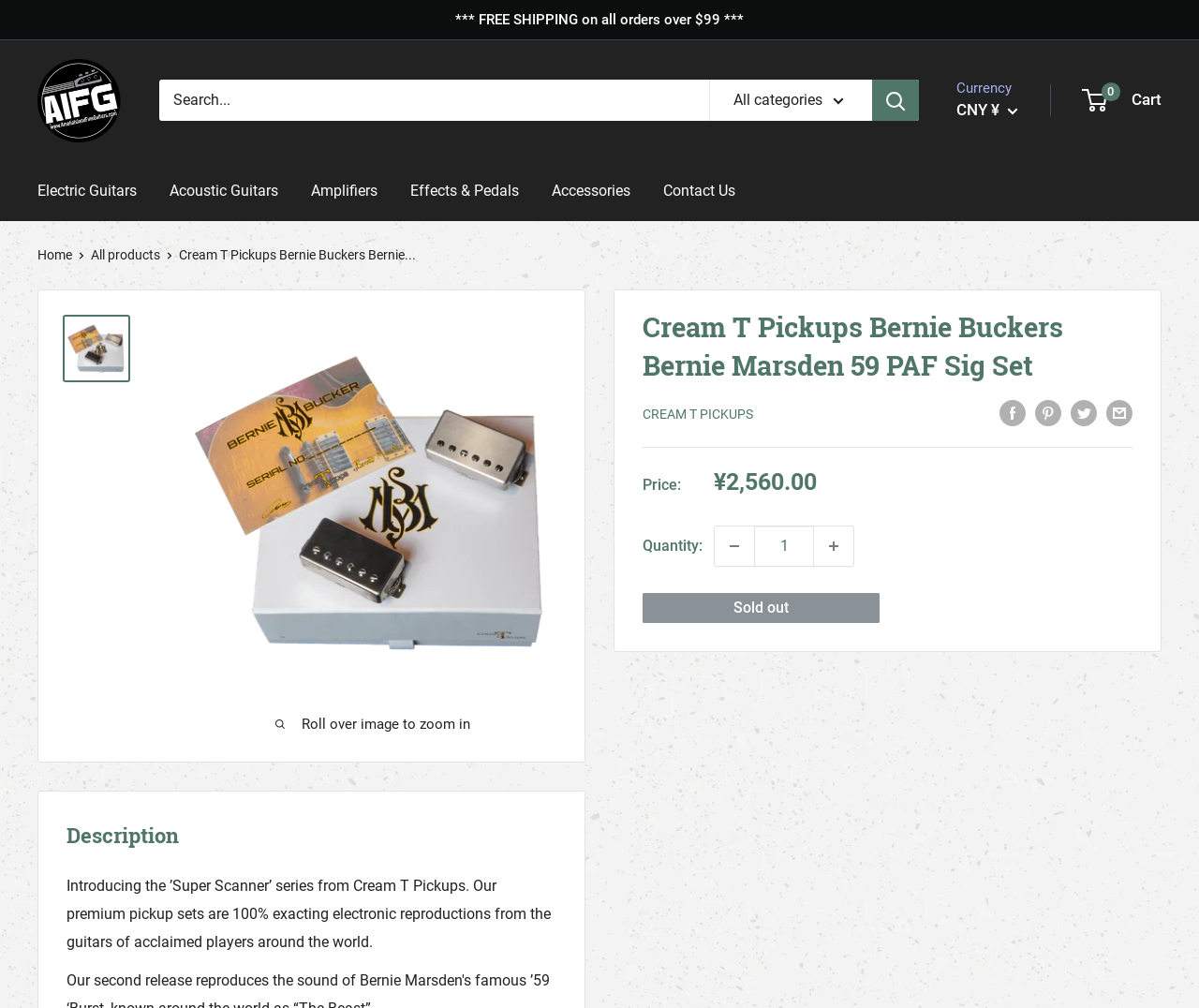Generate the text content of the main headline of the webpage.

Cream T Pickups Bernie Buckers Bernie Marsden 59 PAF Sig Set